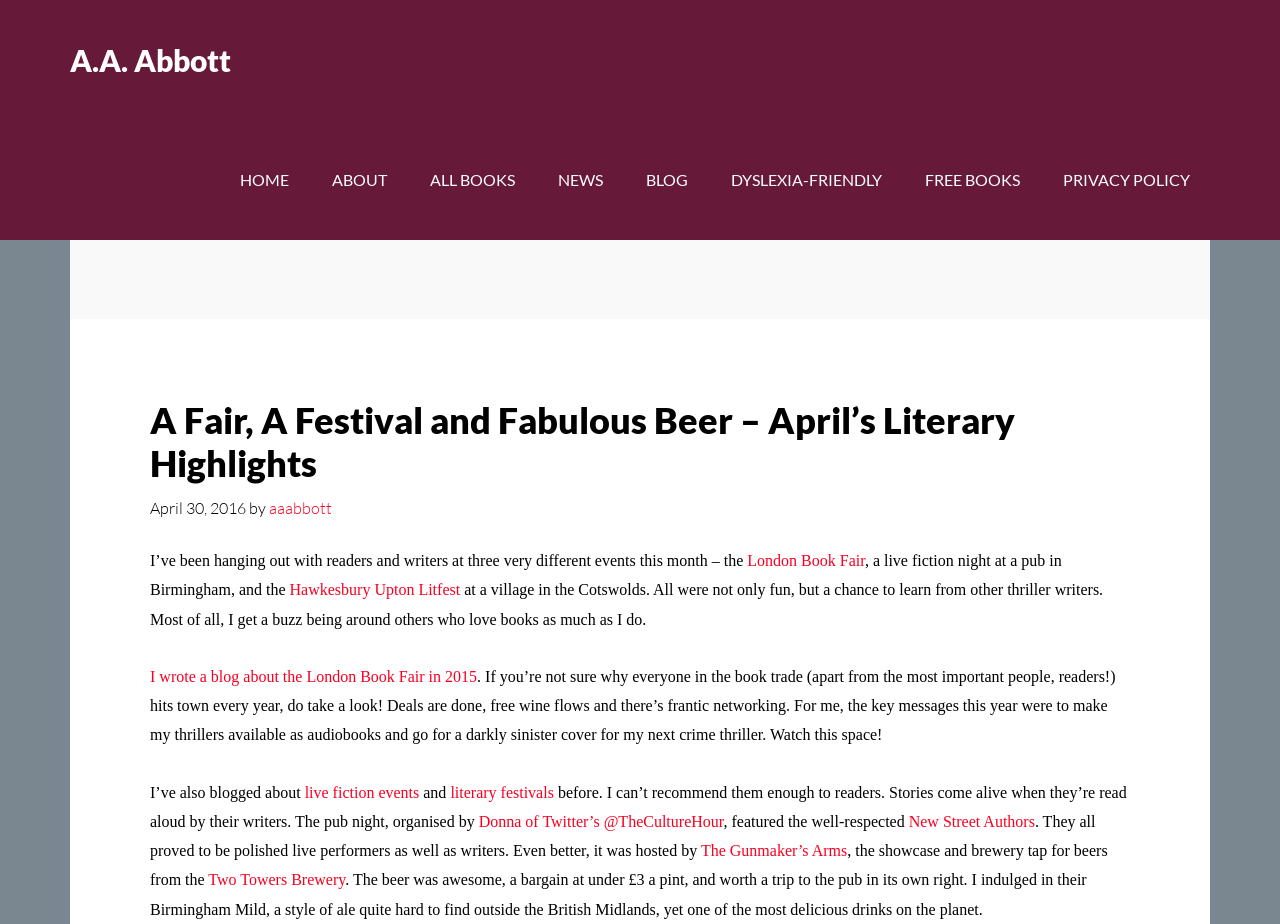Please identify the bounding box coordinates of the area I need to click to accomplish the following instruction: "Click the Diabetes link".

None